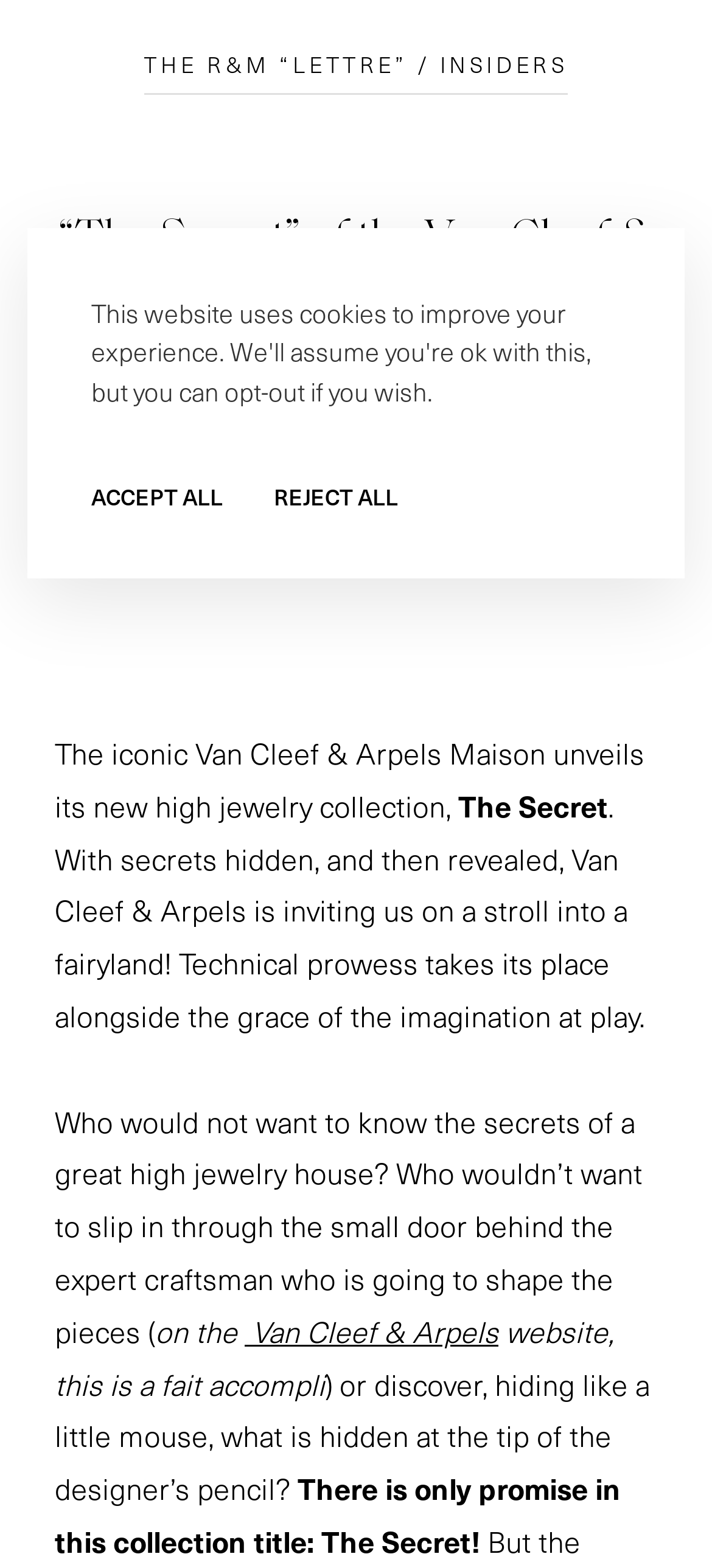Given the description of a UI element: "Home", identify the bounding box coordinates of the matching element in the webpage screenshot.

[0.115, 0.294, 0.885, 0.356]